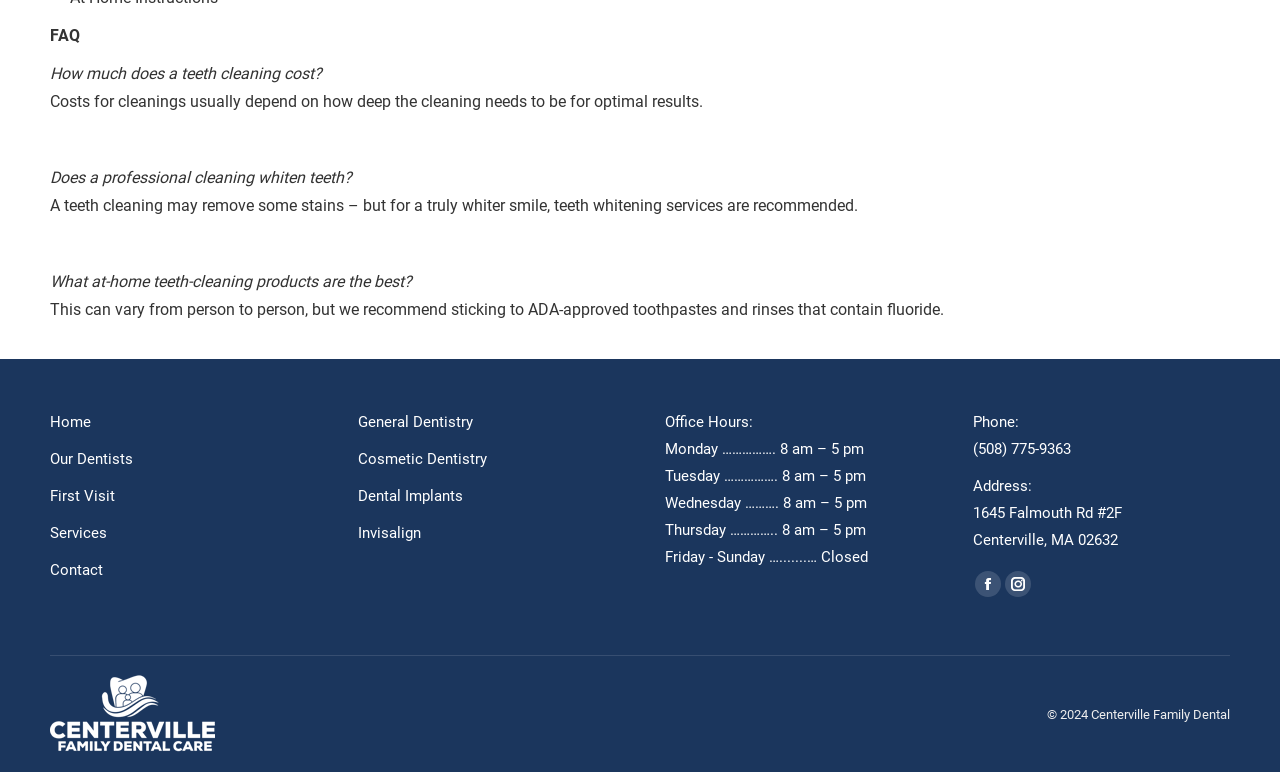Using the given description, provide the bounding box coordinates formatted as (top-left x, top-left y, bottom-right x, bottom-right y), with all values being floating point numbers between 0 and 1. Description: General Dentistry

[0.279, 0.53, 0.48, 0.578]